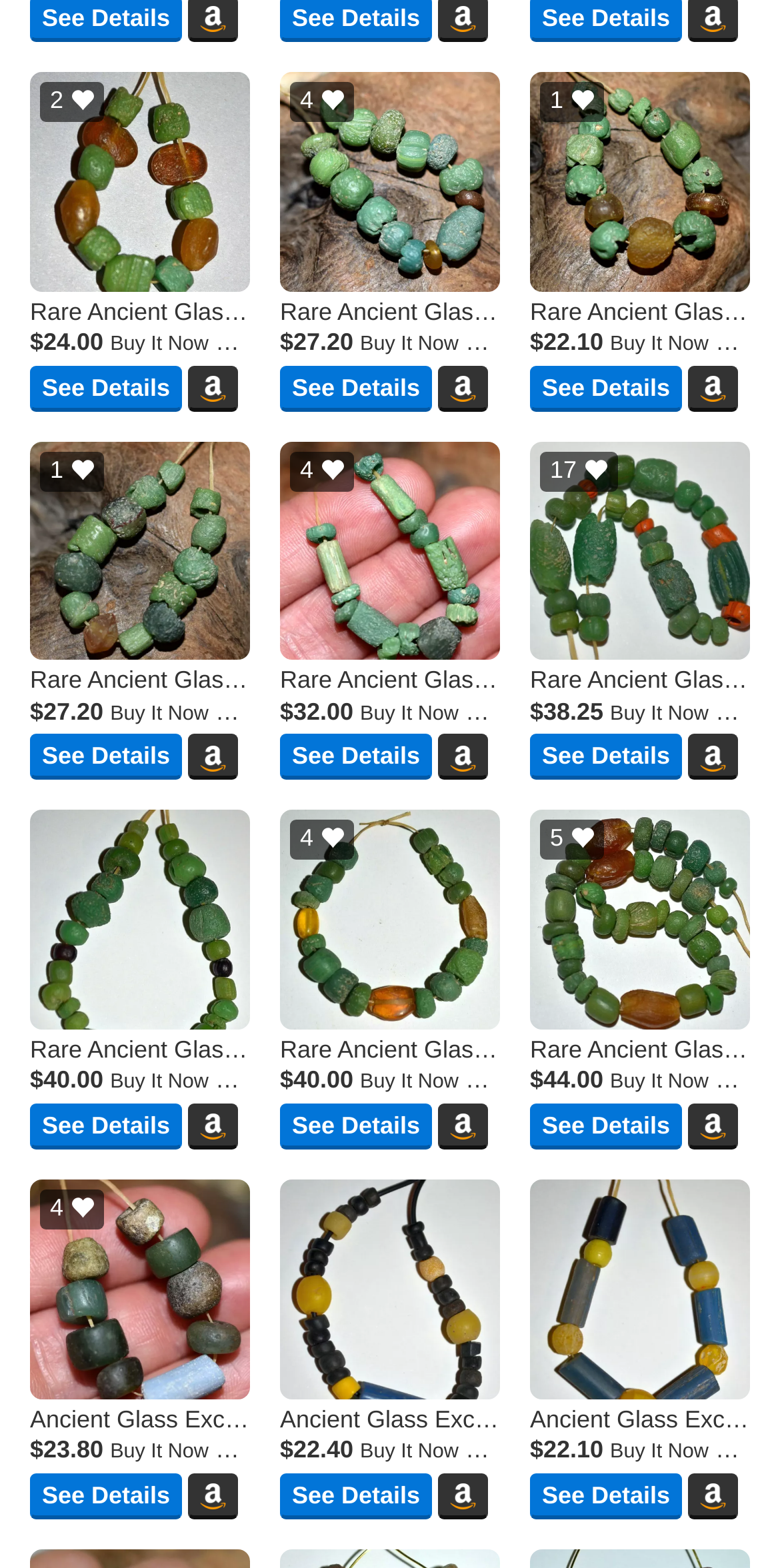What is the description of the fifth item? Analyze the screenshot and reply with just one word or a short phrase.

Rare Ancient Glass Excavated Dig Beads Afghanistan Trade Circa 1000 Years Old